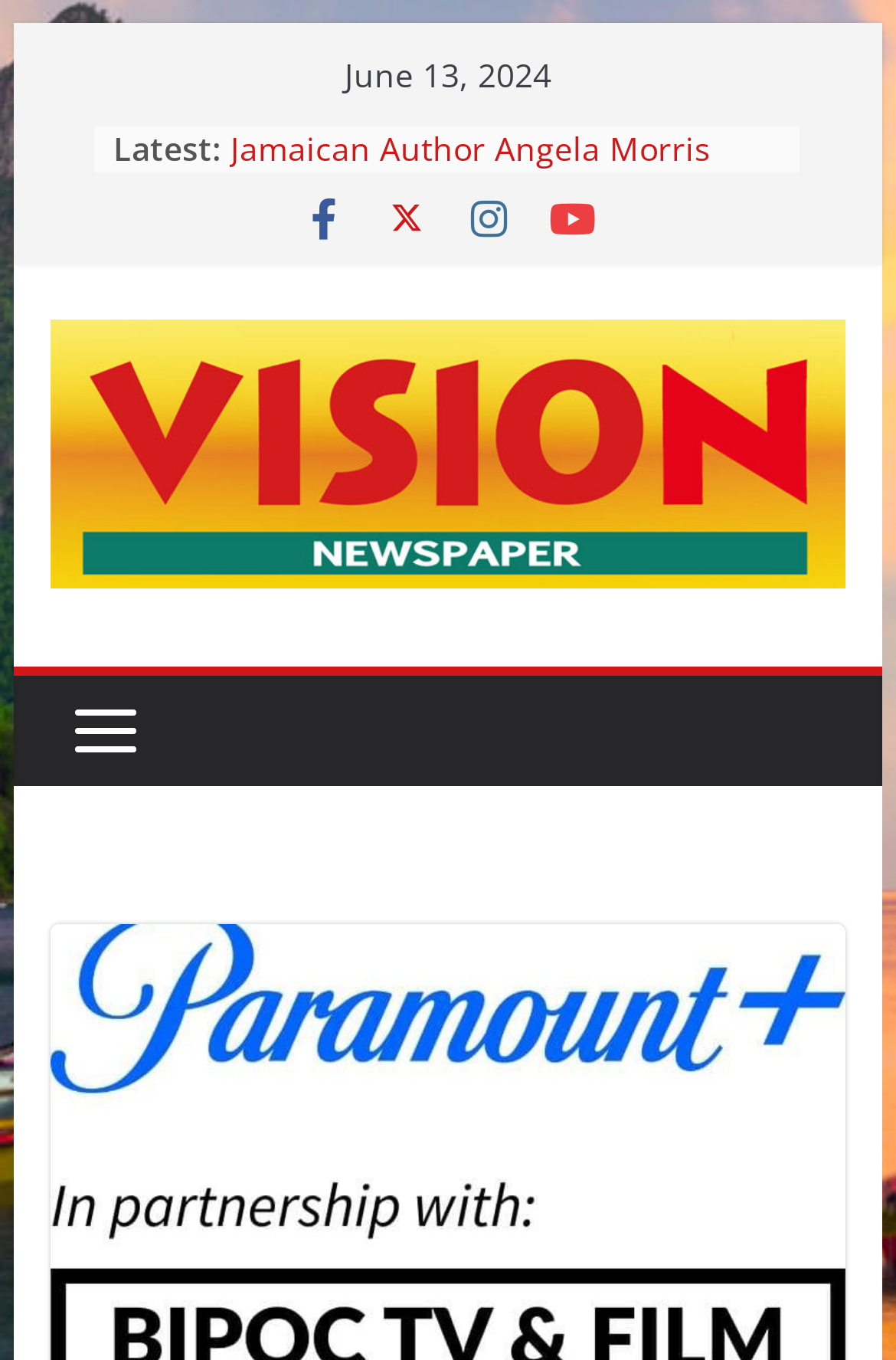Answer the question below using just one word or a short phrase: 
What is the topic of the first news article on the webpage?

York University